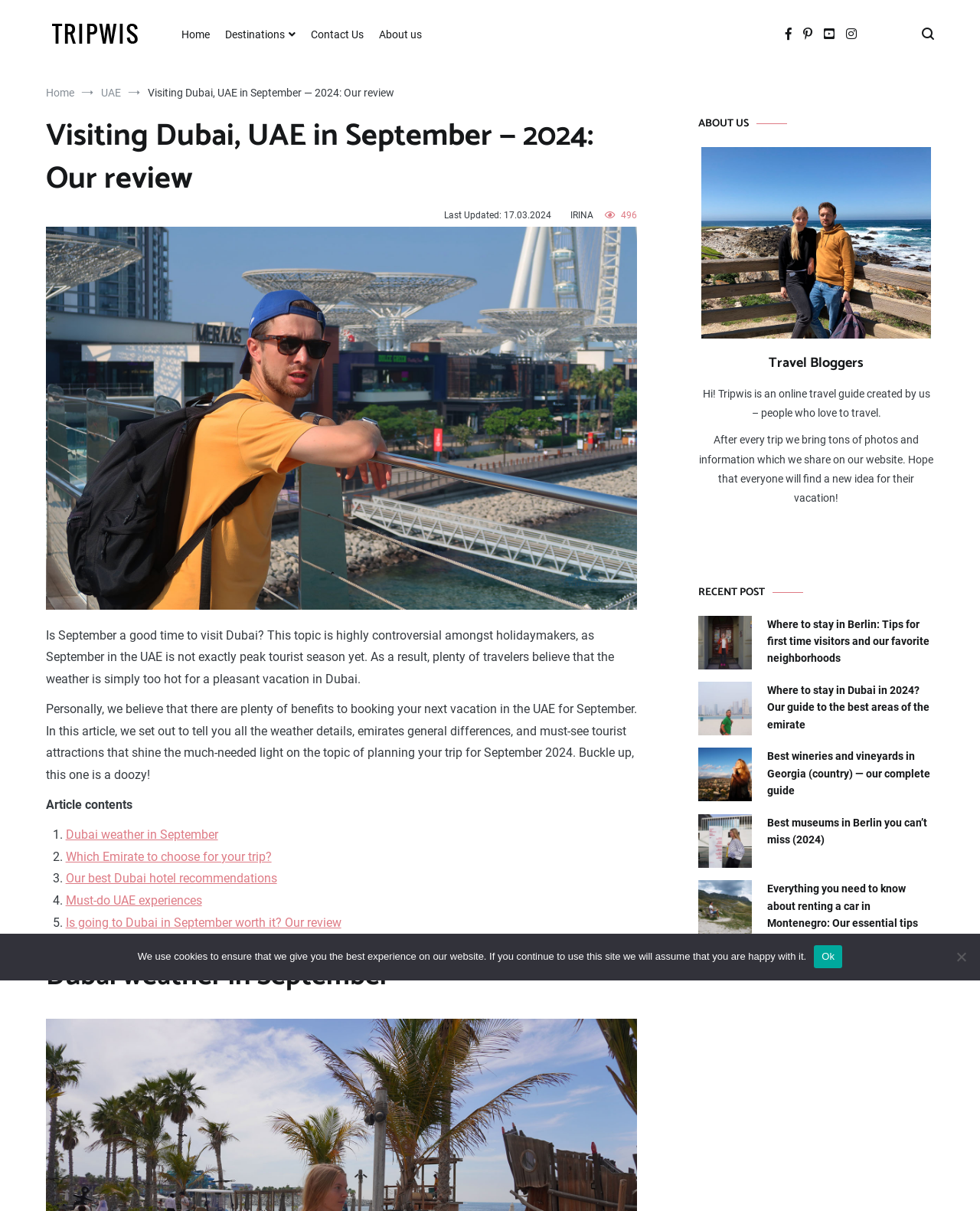Please indicate the bounding box coordinates of the element's region to be clicked to achieve the instruction: "Read the article 'Visiting Dubai, UAE in September — 2024: Our review'". Provide the coordinates as four float numbers between 0 and 1, i.e., [left, top, right, bottom].

[0.047, 0.095, 0.65, 0.166]